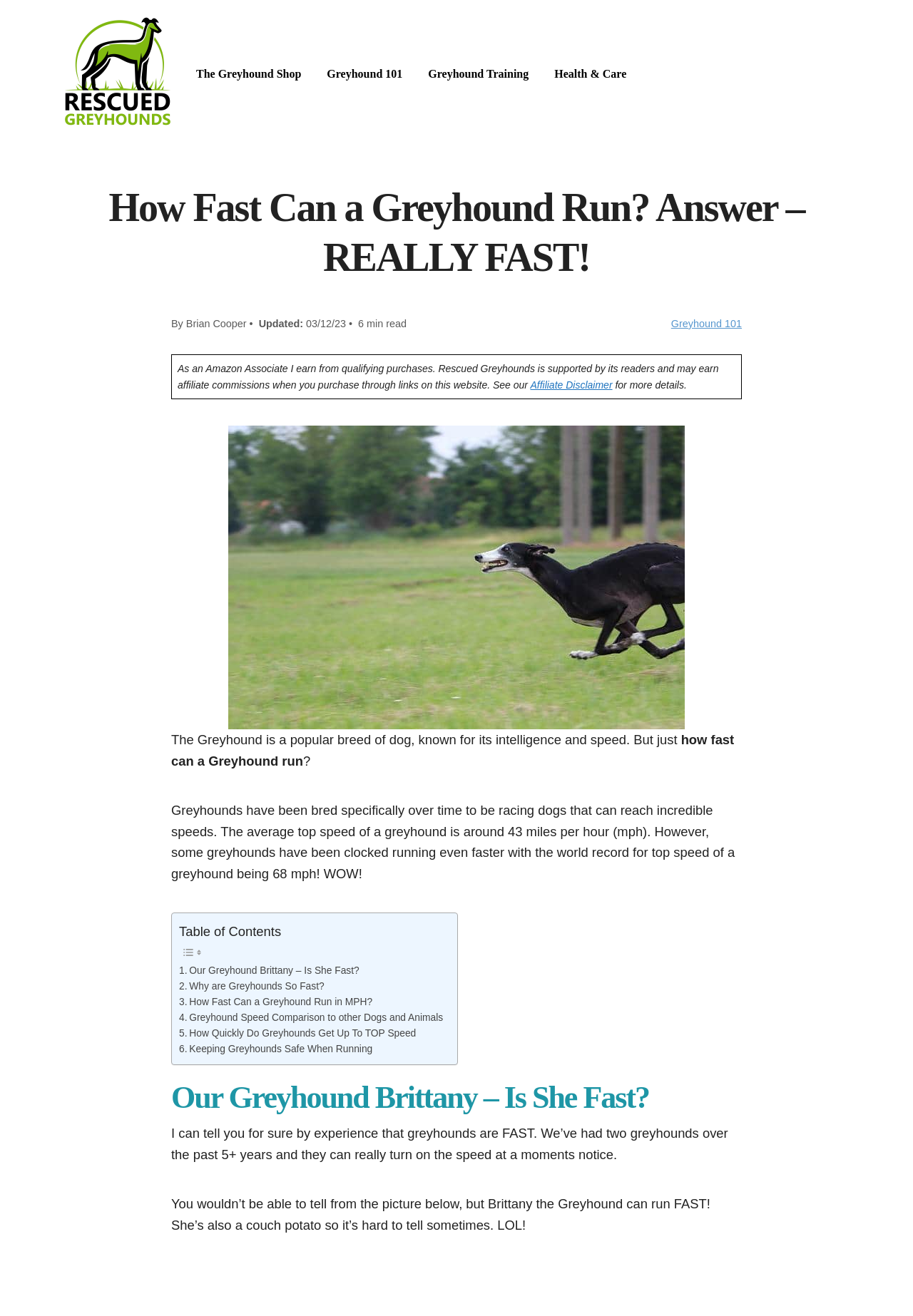Please examine the image and answer the question with a detailed explanation:
What is the world record for top speed of a Greyhound?

The answer can be found in the paragraph that starts with 'Greyhounds have been bred specifically over time to be racing dogs that can reach incredible speeds.' The text states that 'some greyhounds have been clocked running even faster with the world record for top speed of a greyhound being 68 mph!'.